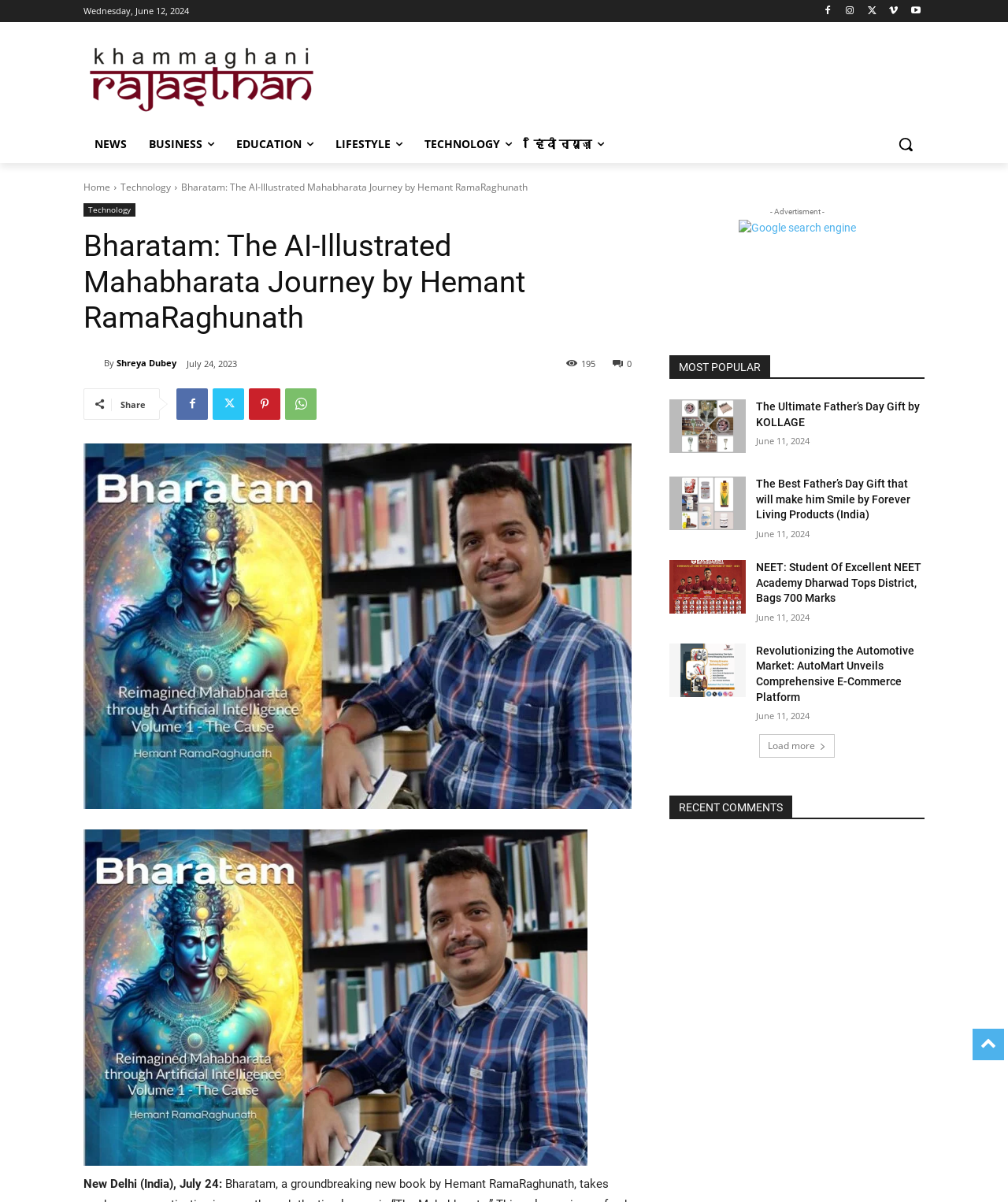Find the bounding box coordinates corresponding to the UI element with the description: "Shreya Dubey". The coordinates should be formatted as [left, top, right, bottom], with values as floats between 0 and 1.

[0.116, 0.292, 0.175, 0.312]